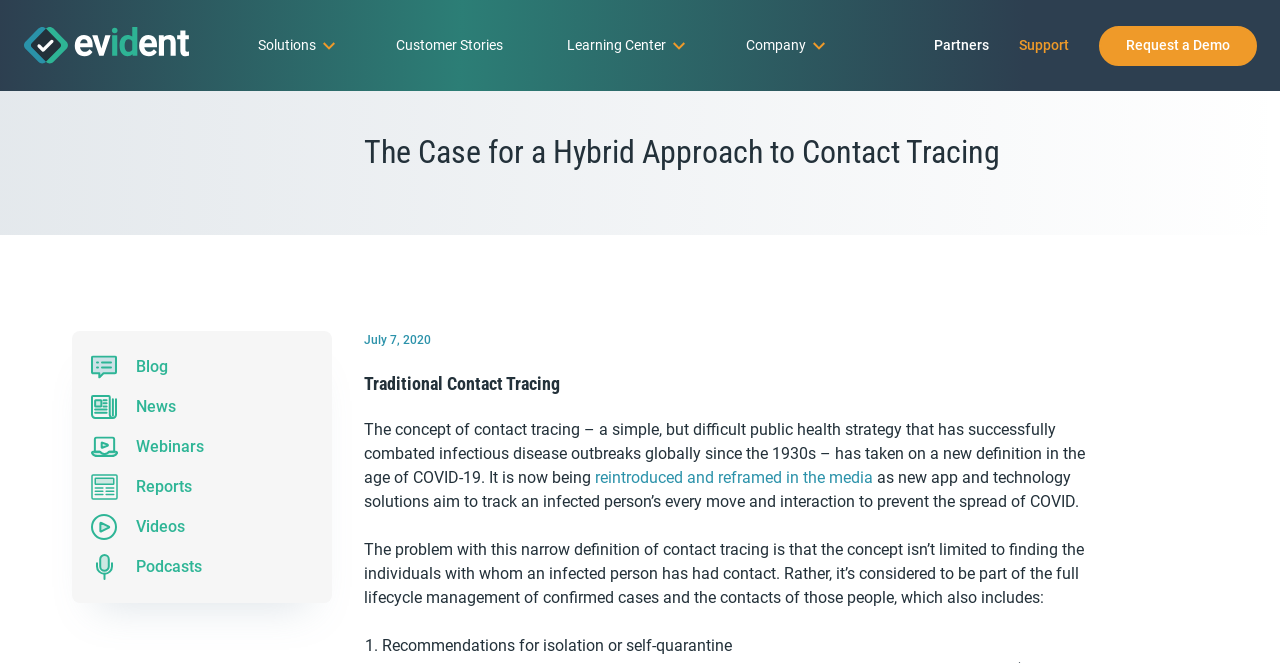Analyze the image and give a detailed response to the question:
What is the topic of the article?

I determined this answer by reading the heading 'The Case for a Hybrid Approach to Contact Tracing' and the surrounding text, which discusses the concept of contact tracing in the context of COVID-19.